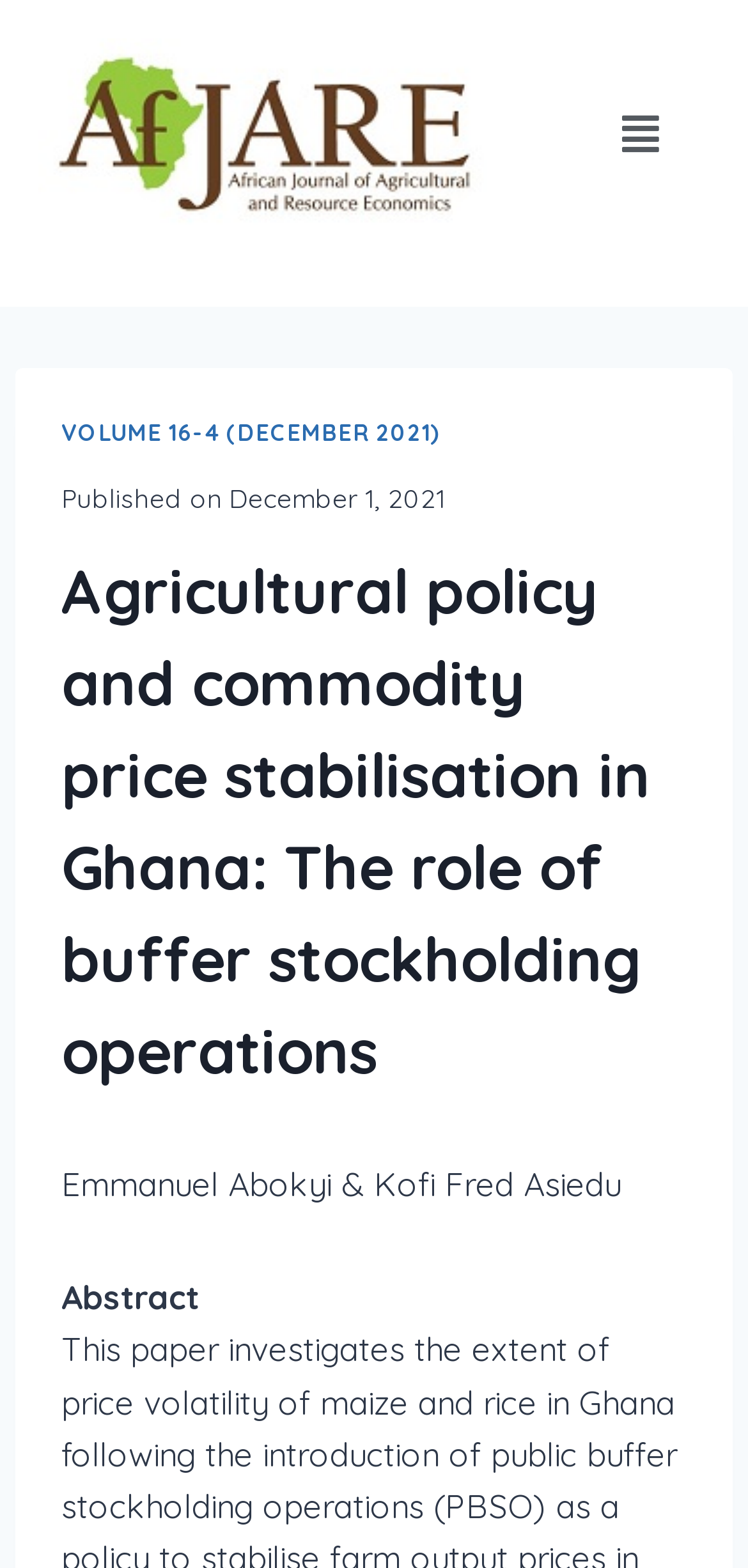Give a short answer using one word or phrase for the question:
What is the publication date of the article?

December 1, 2021